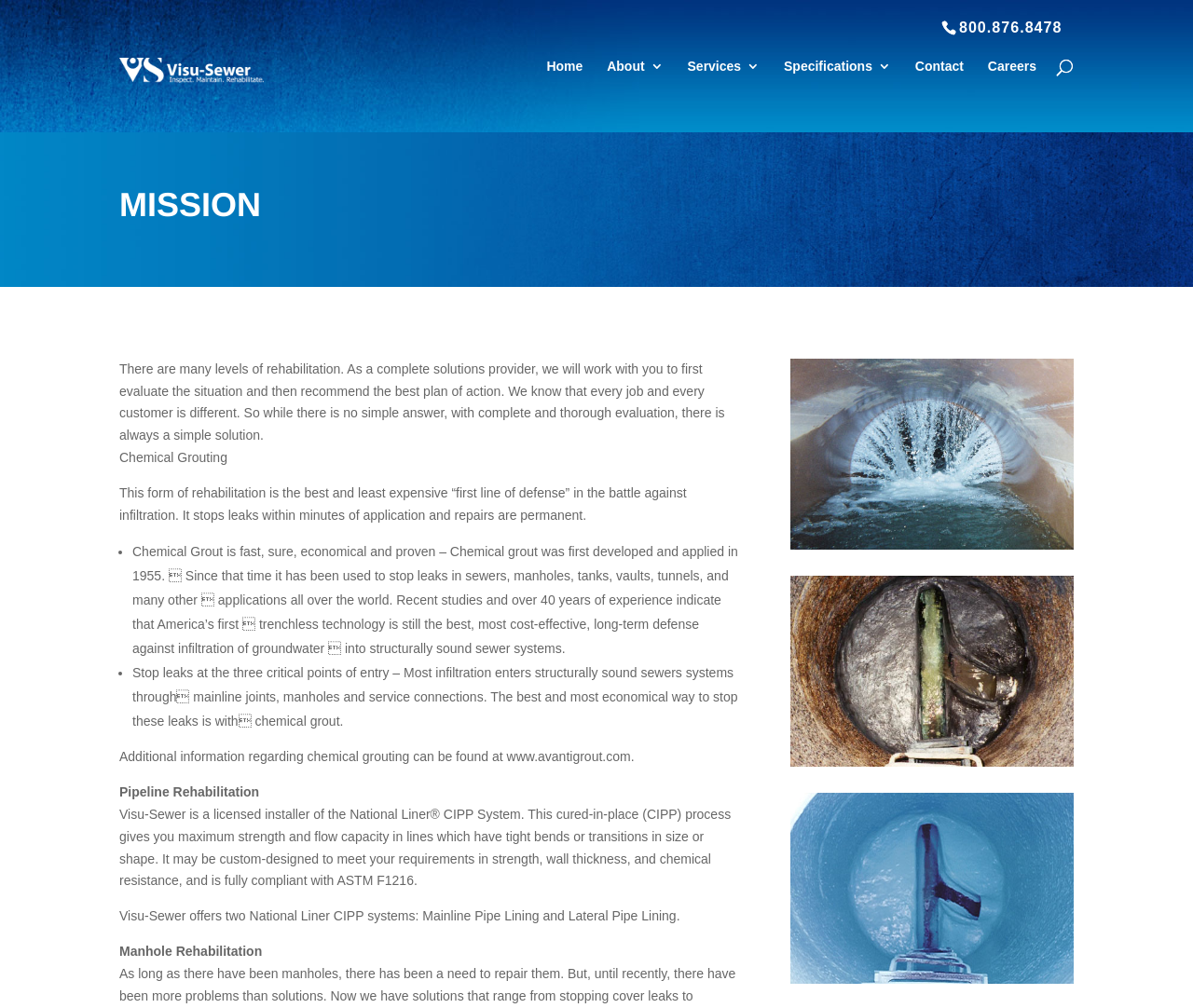Examine the image carefully and respond to the question with a detailed answer: 
What is the name of the company mentioned on the webpage?

I found this information by looking at the various elements on the webpage, including the link with the text 'Visu-Sewer' and the image with the same name, which suggest that Visu-Sewer is the name of the company.